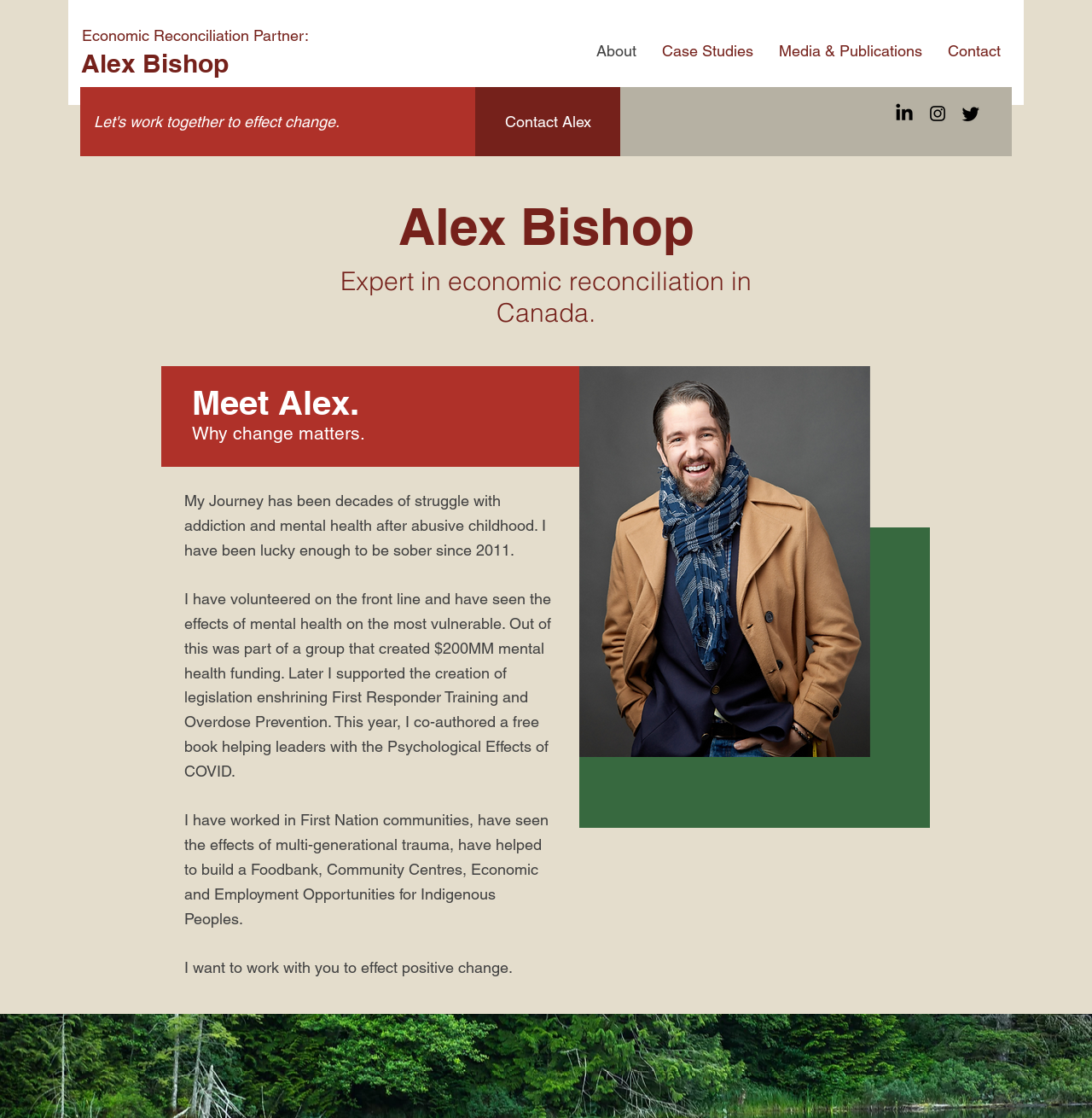Please identify the bounding box coordinates of the element's region that should be clicked to execute the following instruction: "Click on About link". The bounding box coordinates must be four float numbers between 0 and 1, i.e., [left, top, right, bottom].

[0.534, 0.027, 0.595, 0.065]